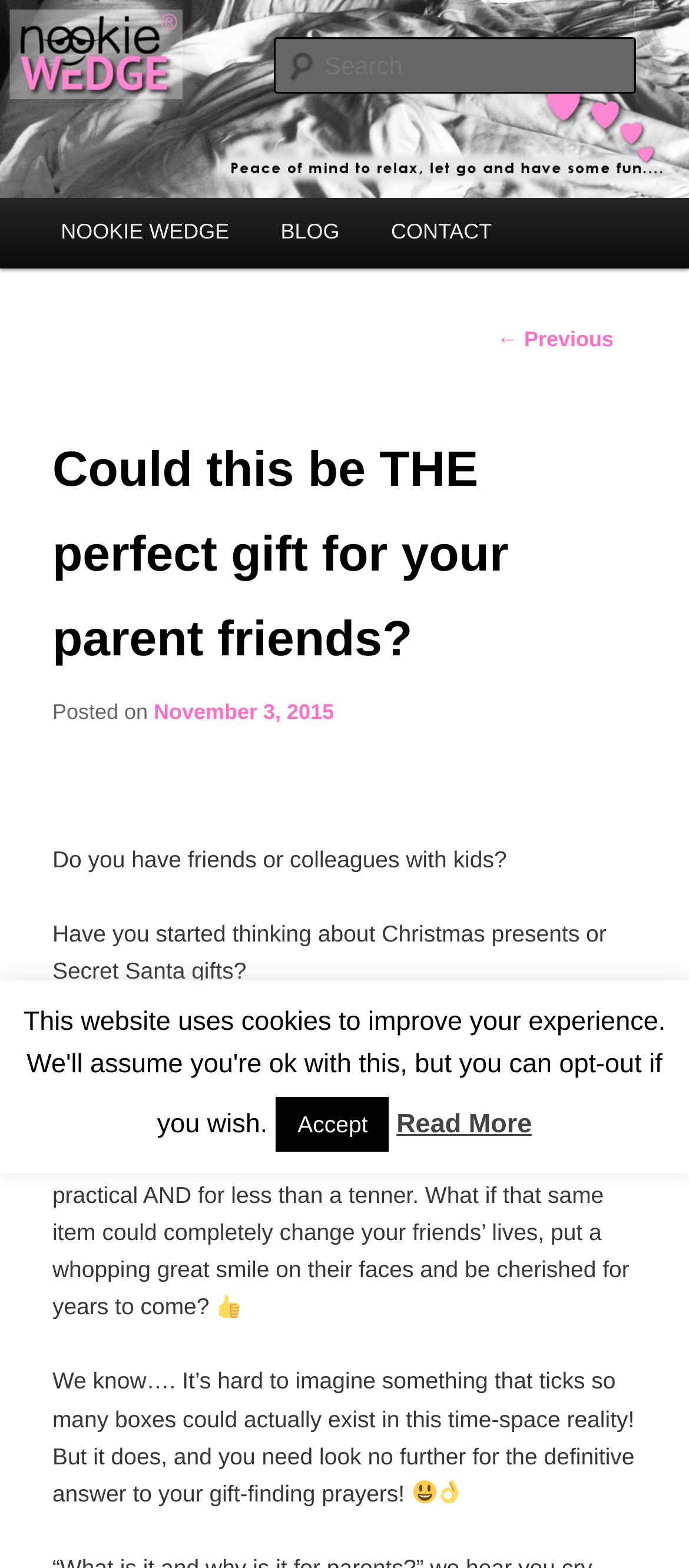What is the main topic of this webpage?
Please utilize the information in the image to give a detailed response to the question.

Based on the content of the webpage, it appears to be discussing gift ideas for friends or colleagues with kids, specifically for Christmas or Secret Santa gifts. The text mentions finding the perfect gift that is unique, fun, and practical, which suggests that the webpage is focused on gift ideas.